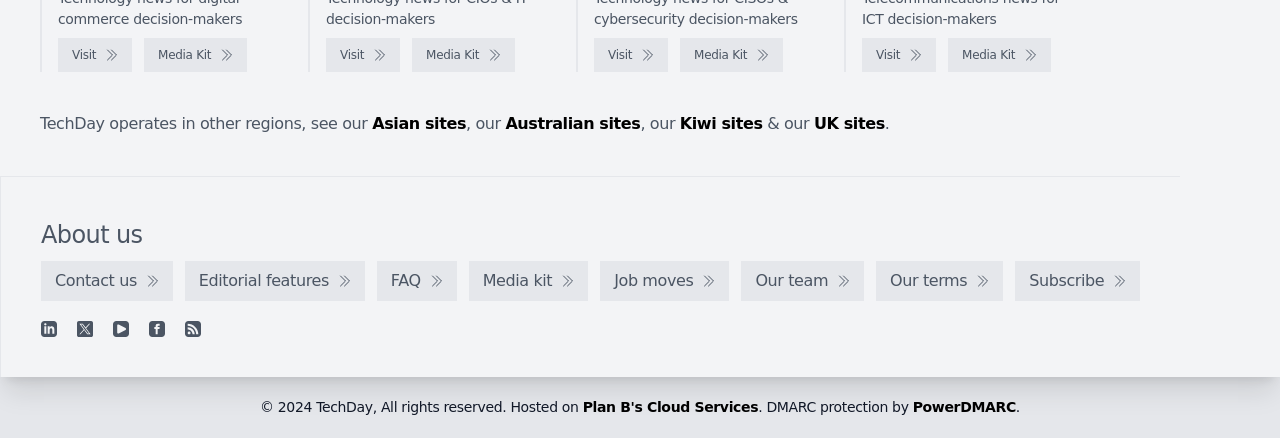Please provide a comprehensive response to the question below by analyzing the image: 
What is the name of the cloud service hosting the website?

The question can be answered by looking at the link element with the text 'Plan B's Cloud Services' which is mentioned as the hosting service for the website.